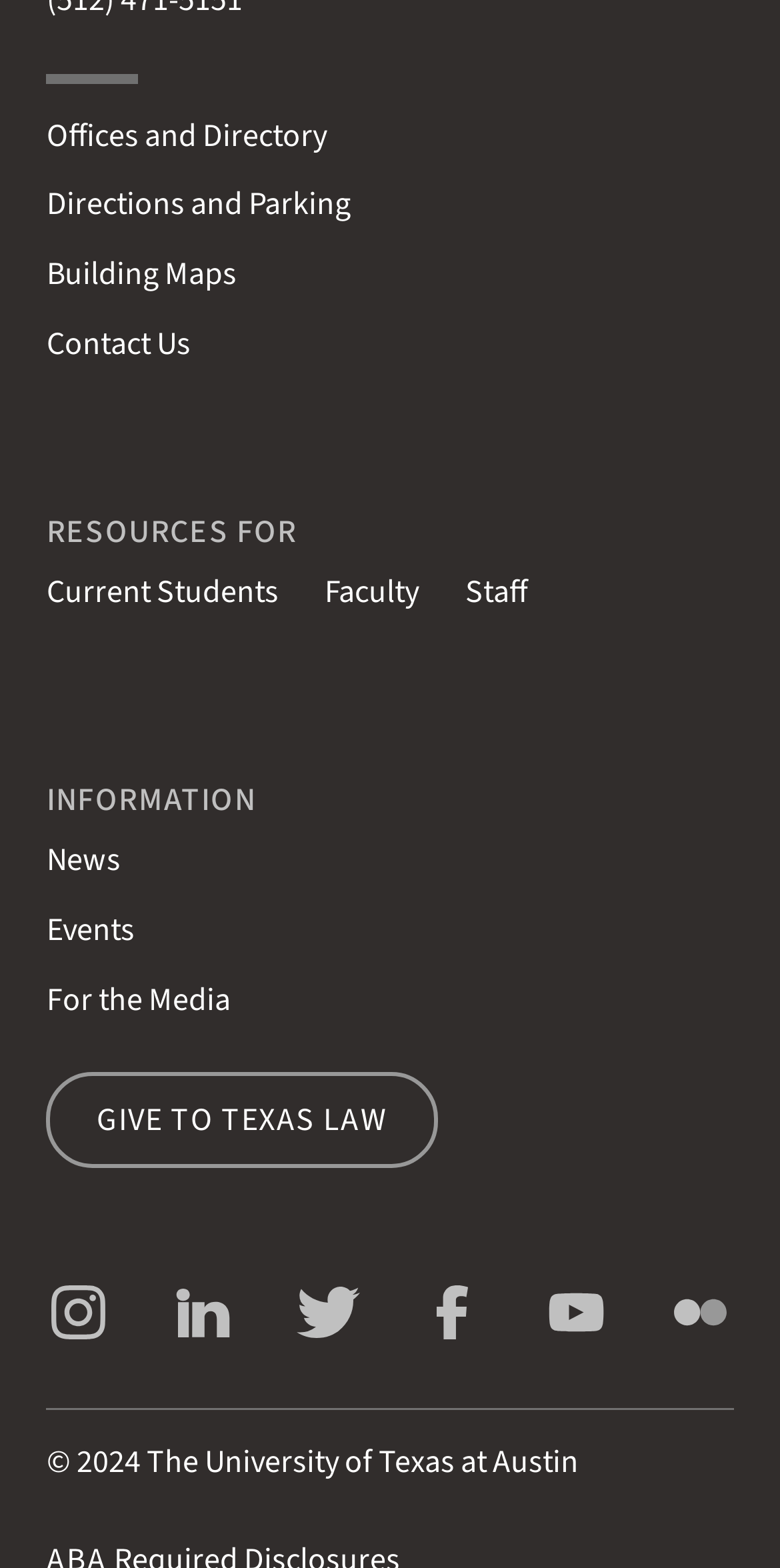What is the text above the social media links?
Please provide a single word or phrase based on the screenshot.

Connect with Texas Law